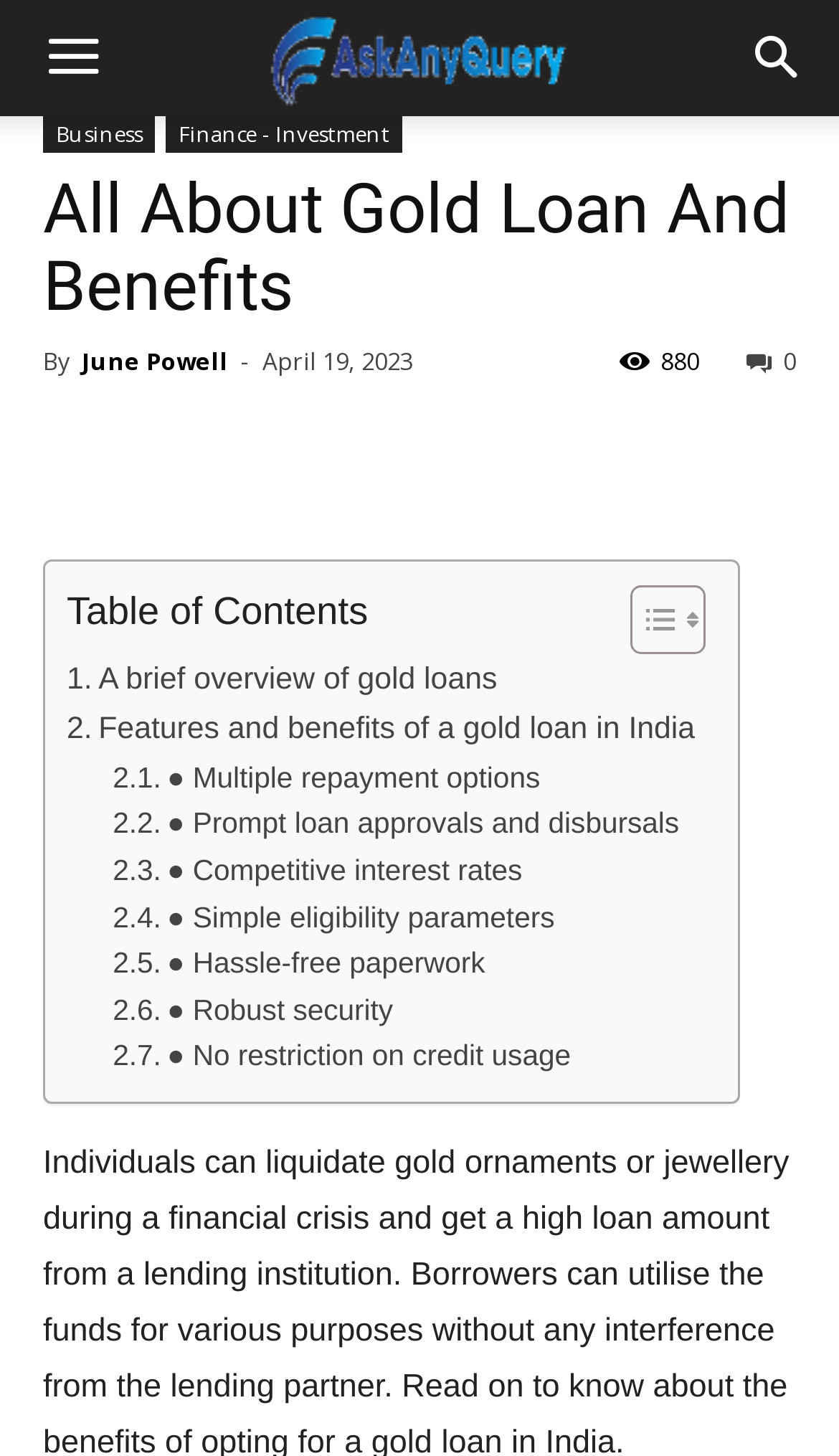Predict the bounding box coordinates of the UI element that matches this description: "Toggle". The coordinates should be in the format [left, top, right, bottom] with each value between 0 and 1.

[0.713, 0.4, 0.828, 0.451]